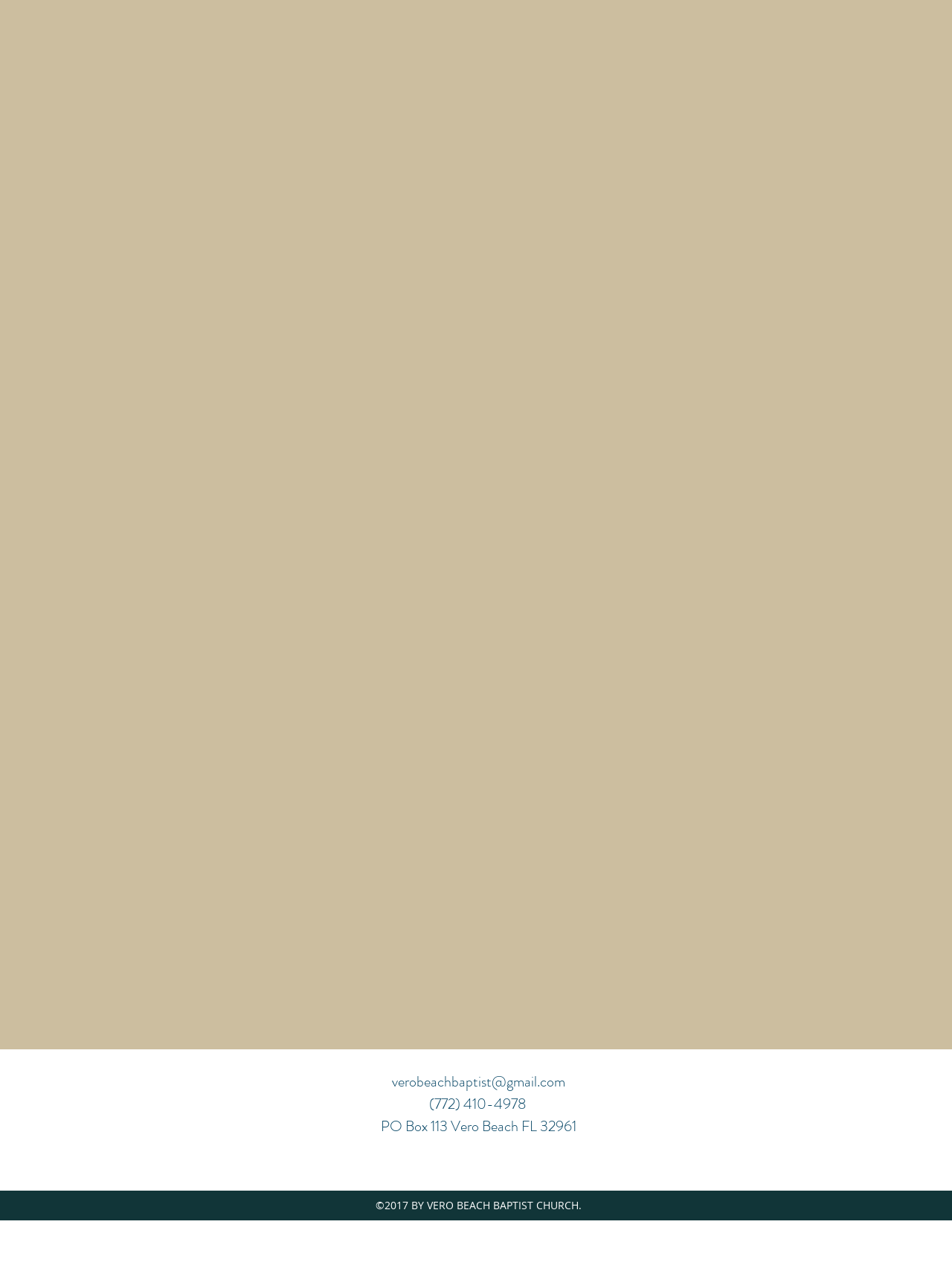Show the bounding box coordinates for the HTML element described as: "verobeachbaptist@gmail.com".

[0.411, 0.847, 0.593, 0.864]